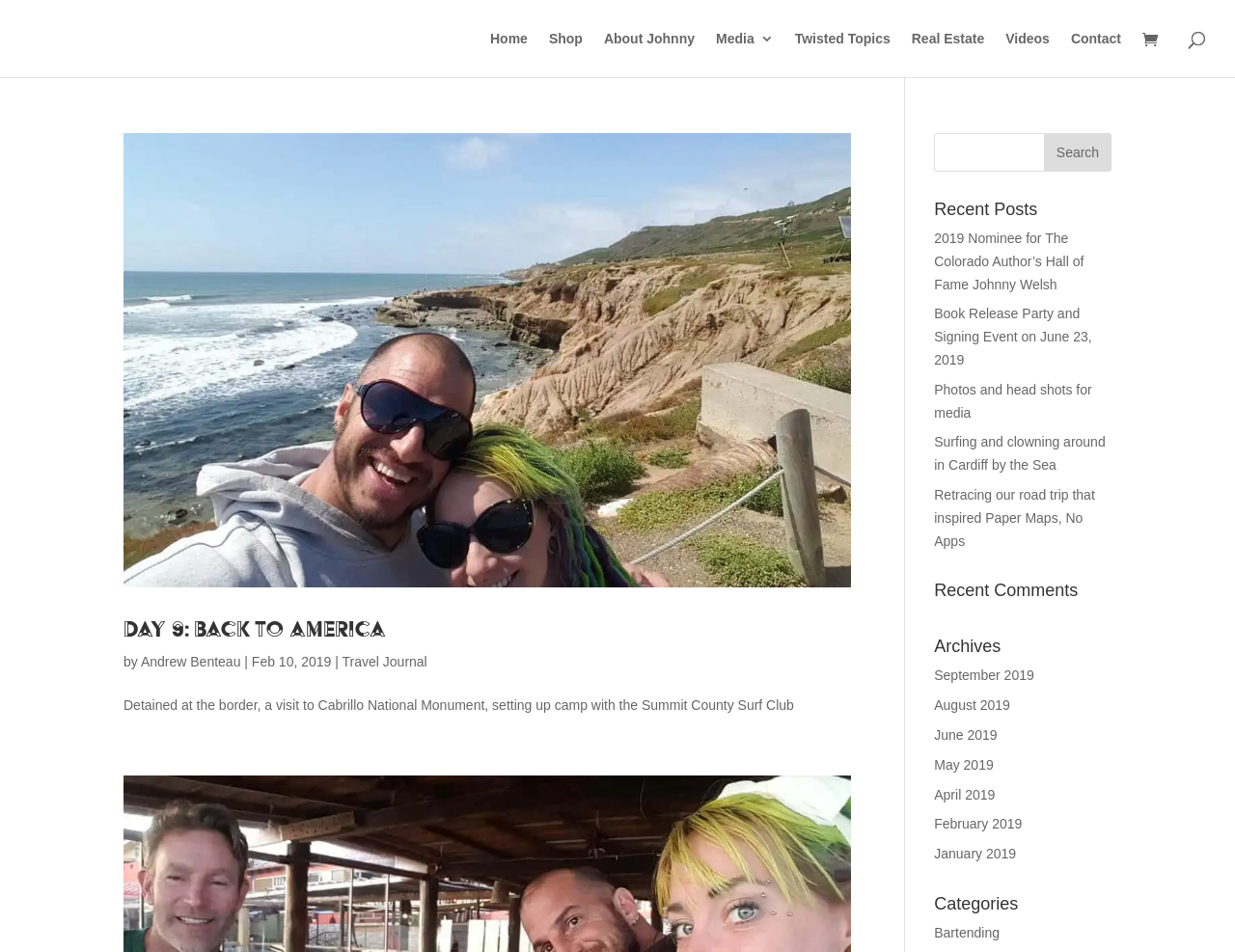Examine the image and give a thorough answer to the following question:
How many recent posts are listed?

I looked at the 'Recent Posts' section and counted the links, which are '2019 Nominee for The Colorado Author’s Hall of Fame Johnny Welsh', 'Book Release Party and Signing Event on June 23, 2019', 'Photos and head shots for media', 'Surfing and clowning around in Cardiff by the Sea', and 'Retracing our road trip that inspired Paper Maps, No Apps'. There are 5 recent posts listed.